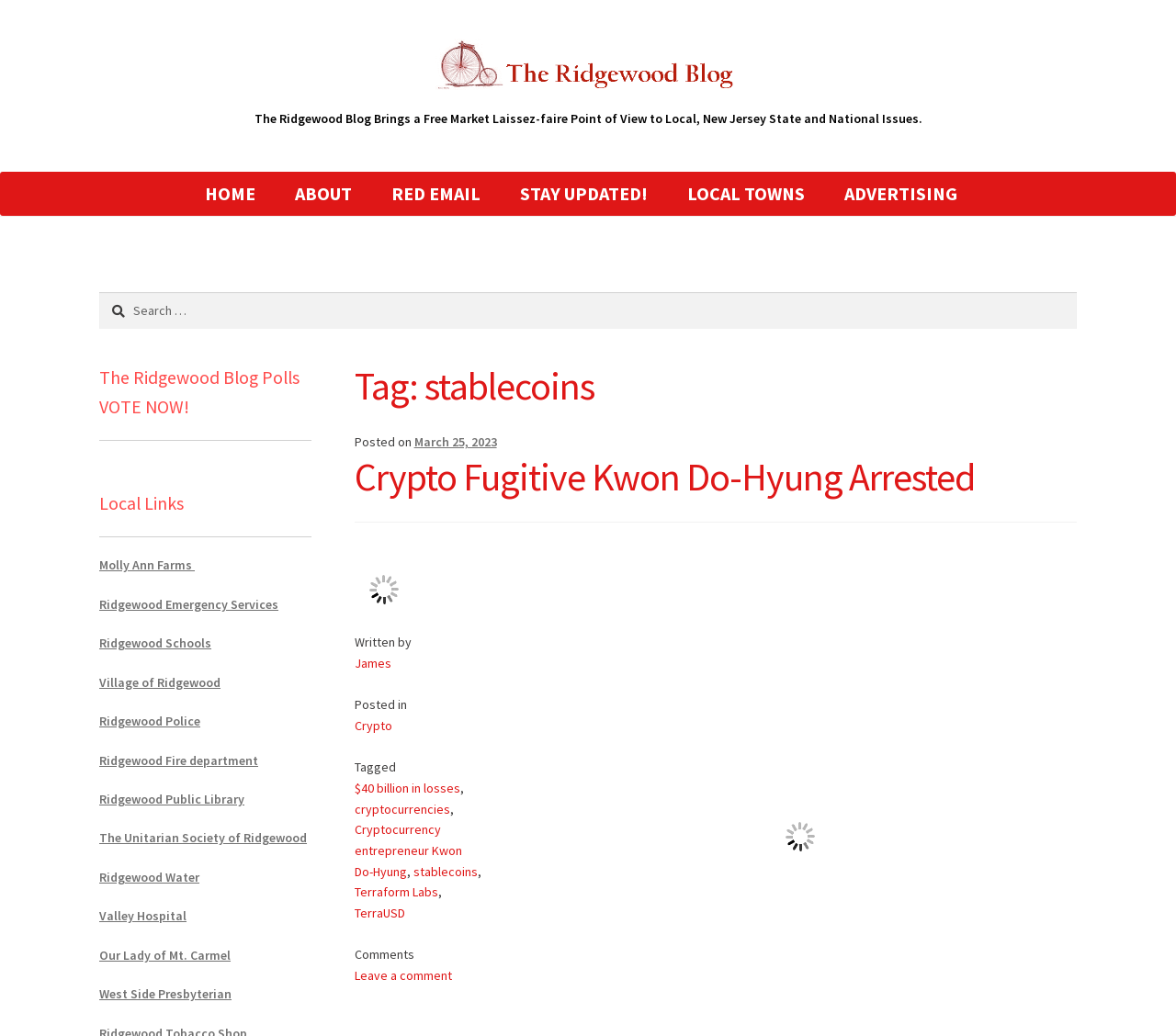Given the following UI element description: "$40 billion in losses", find the bounding box coordinates in the webpage screenshot.

[0.301, 0.753, 0.391, 0.769]